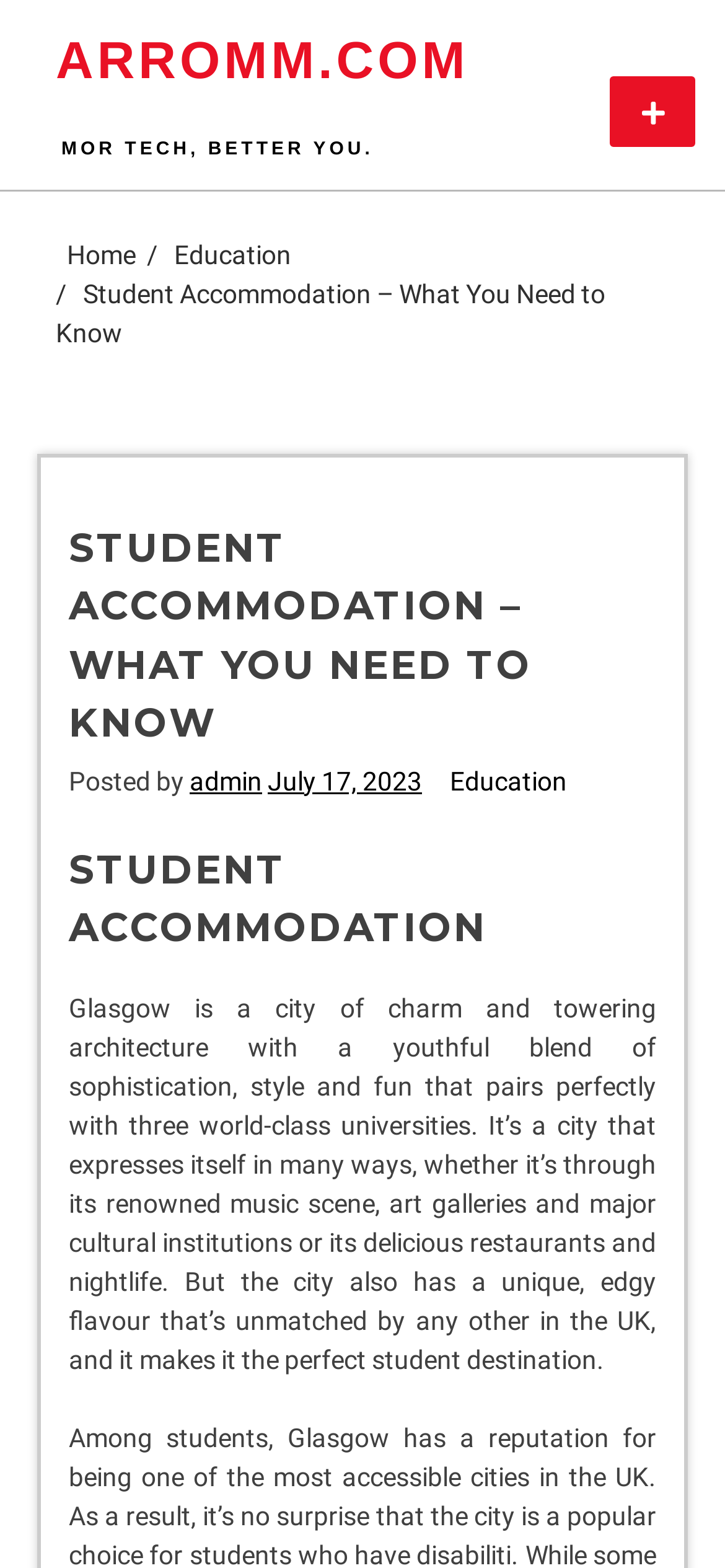Identify the bounding box coordinates of the clickable region required to complete the instruction: "Go to the Home page". The coordinates should be given as four float numbers within the range of 0 and 1, i.e., [left, top, right, bottom].

[0.077, 0.153, 0.203, 0.172]